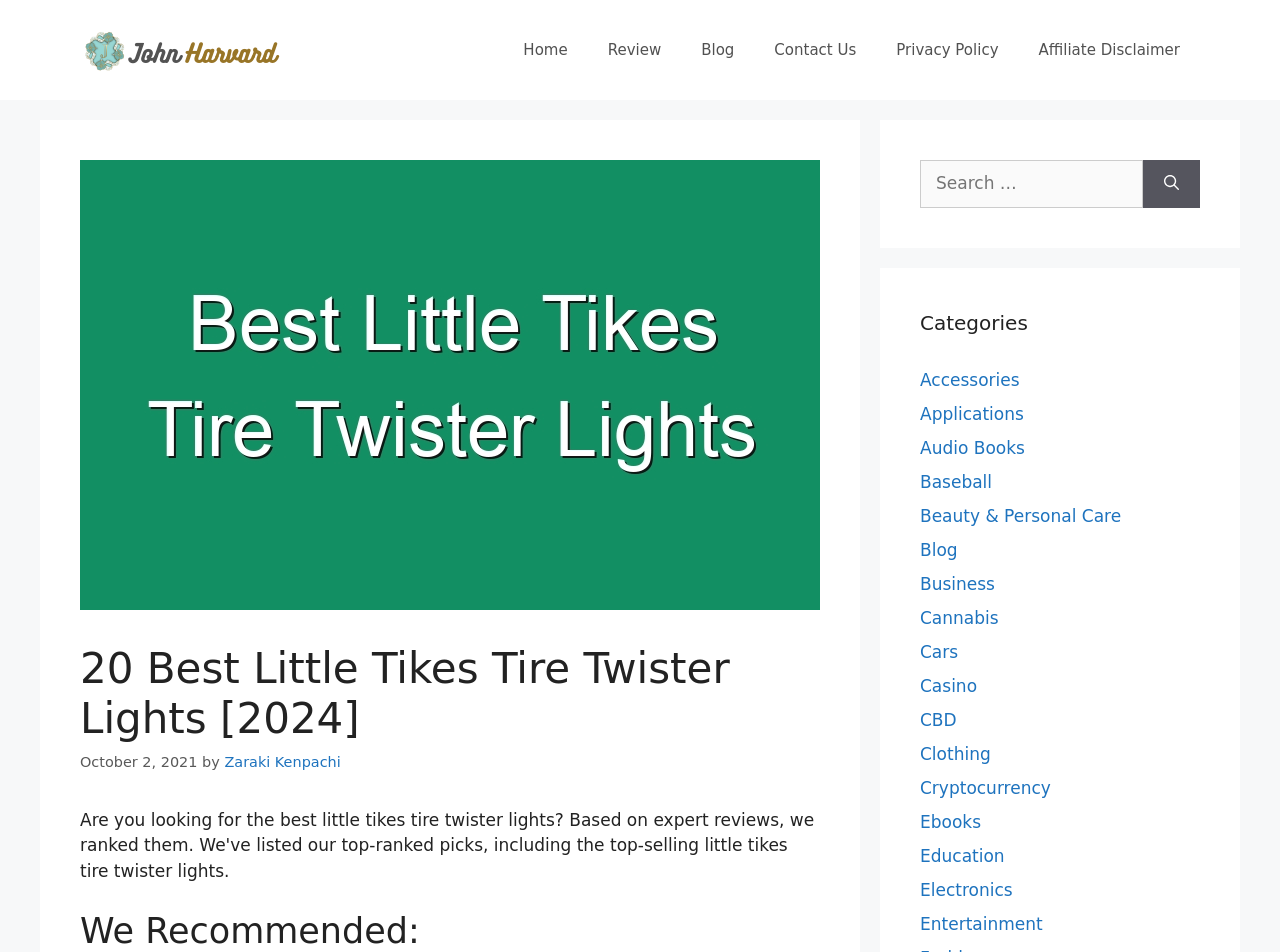Locate the bounding box coordinates of the element to click to perform the following action: 'Search for something'. The coordinates should be given as four float values between 0 and 1, in the form of [left, top, right, bottom].

[0.719, 0.168, 0.893, 0.218]